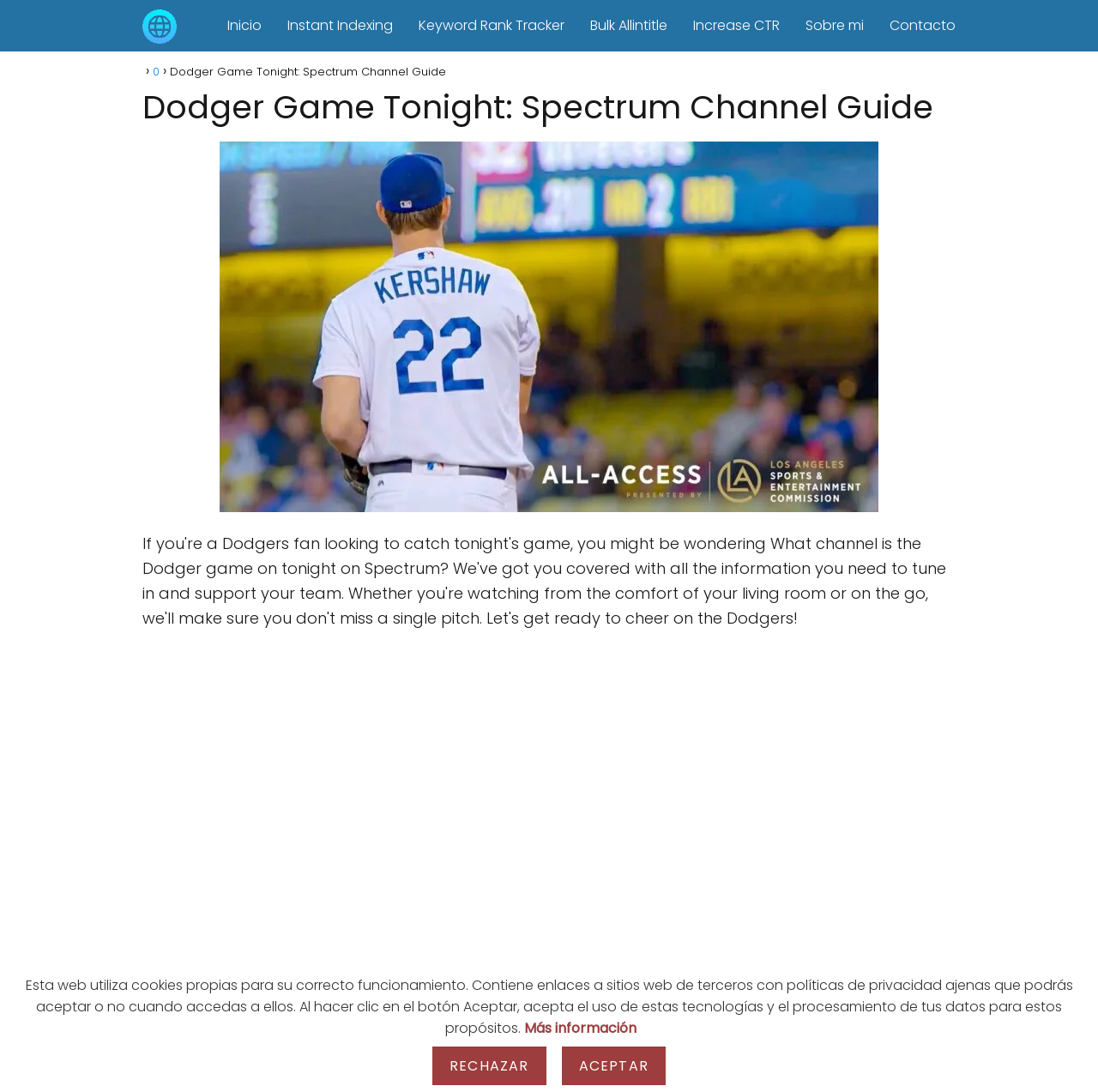Please reply with a single word or brief phrase to the question: 
How many links are in the top navigation bar?

7